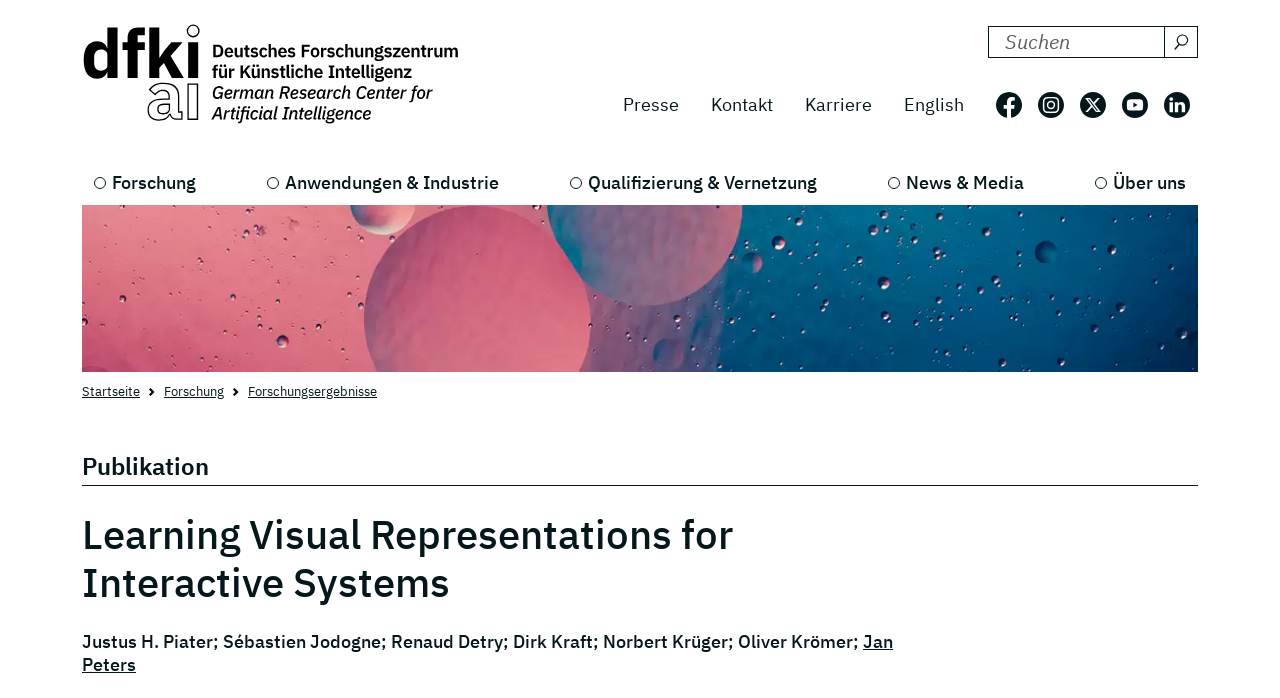Please provide a one-word or short phrase answer to the question:
What is the title of the publication?

Learning Visual Representations for Interactive Systems